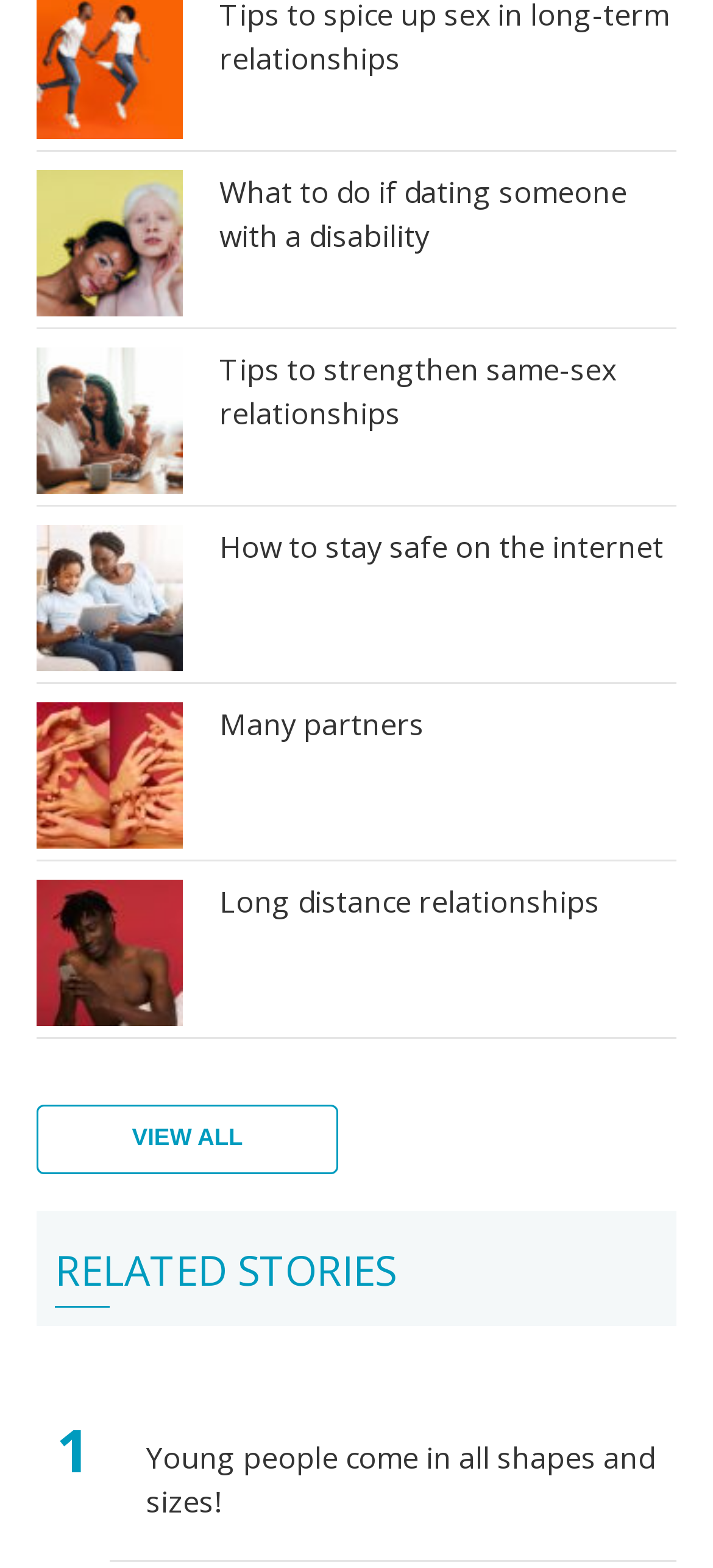Please identify the bounding box coordinates of the clickable area that will fulfill the following instruction: "Read the article about dating someone with a disability". The coordinates should be in the format of four float numbers between 0 and 1, i.e., [left, top, right, bottom].

[0.308, 0.108, 0.949, 0.209]